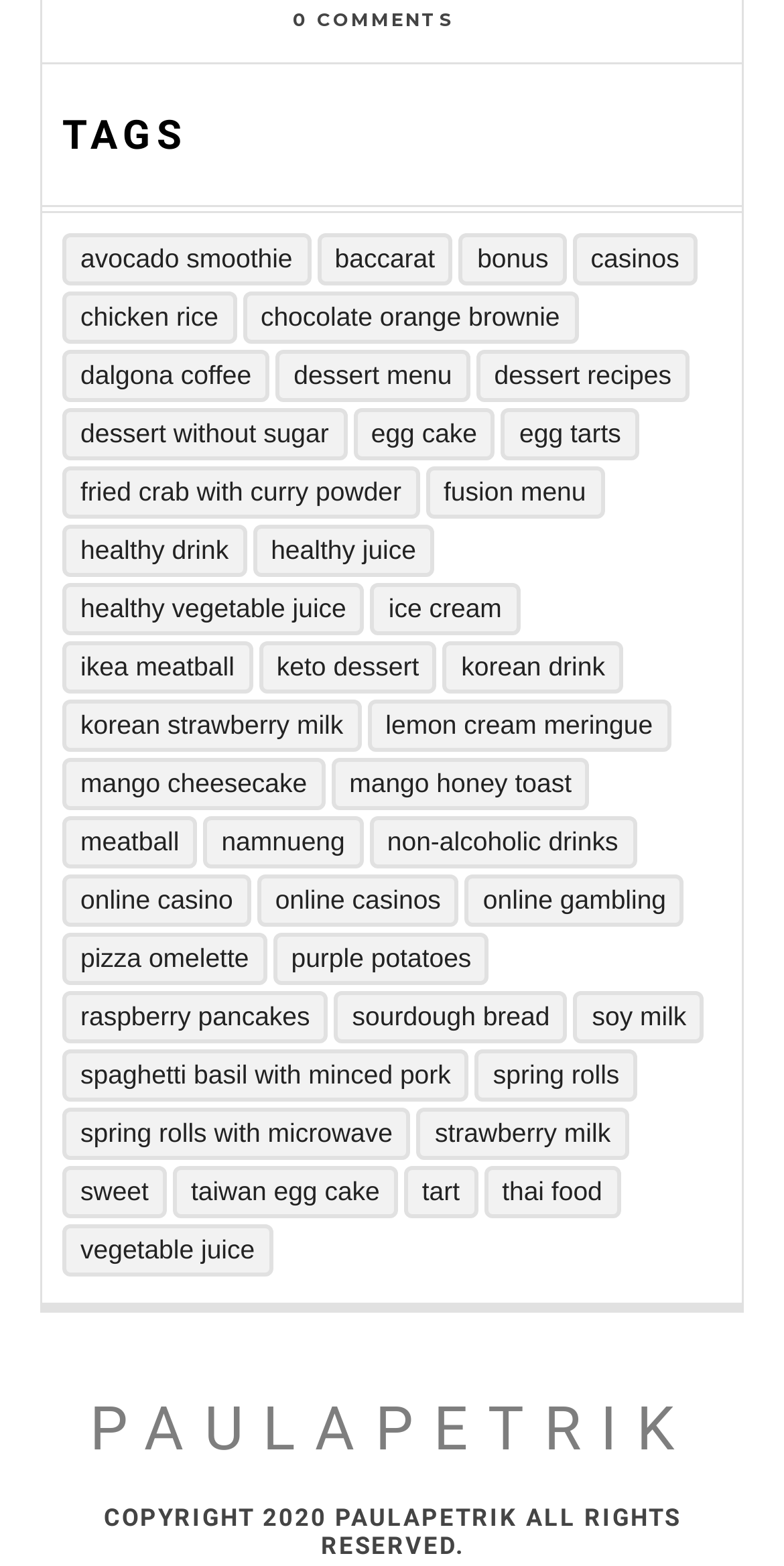Refer to the image and provide an in-depth answer to the question: 
How many items are associated with the 'Dalgona Coffee' tag?

I looked at the link for the 'Dalgona Coffee' tag, and it says '(2 items)'.